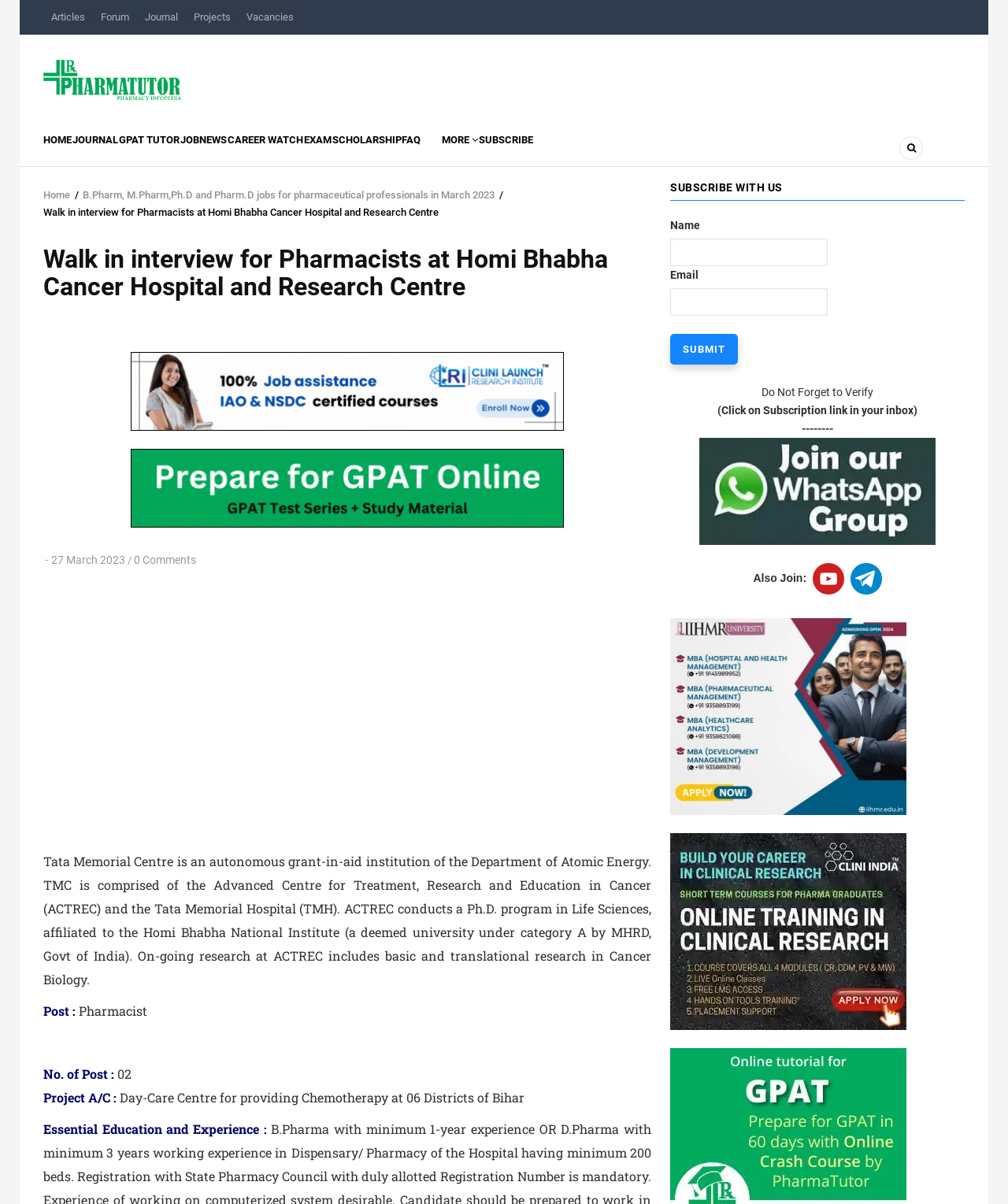Extract the bounding box coordinates for the described element: "aria-label="Advertisement" name="aswift_1" title="Advertisement"". The coordinates should be represented as four float numbers between 0 and 1: [left, top, right, bottom].

[0.198, 0.042, 0.767, 0.101]